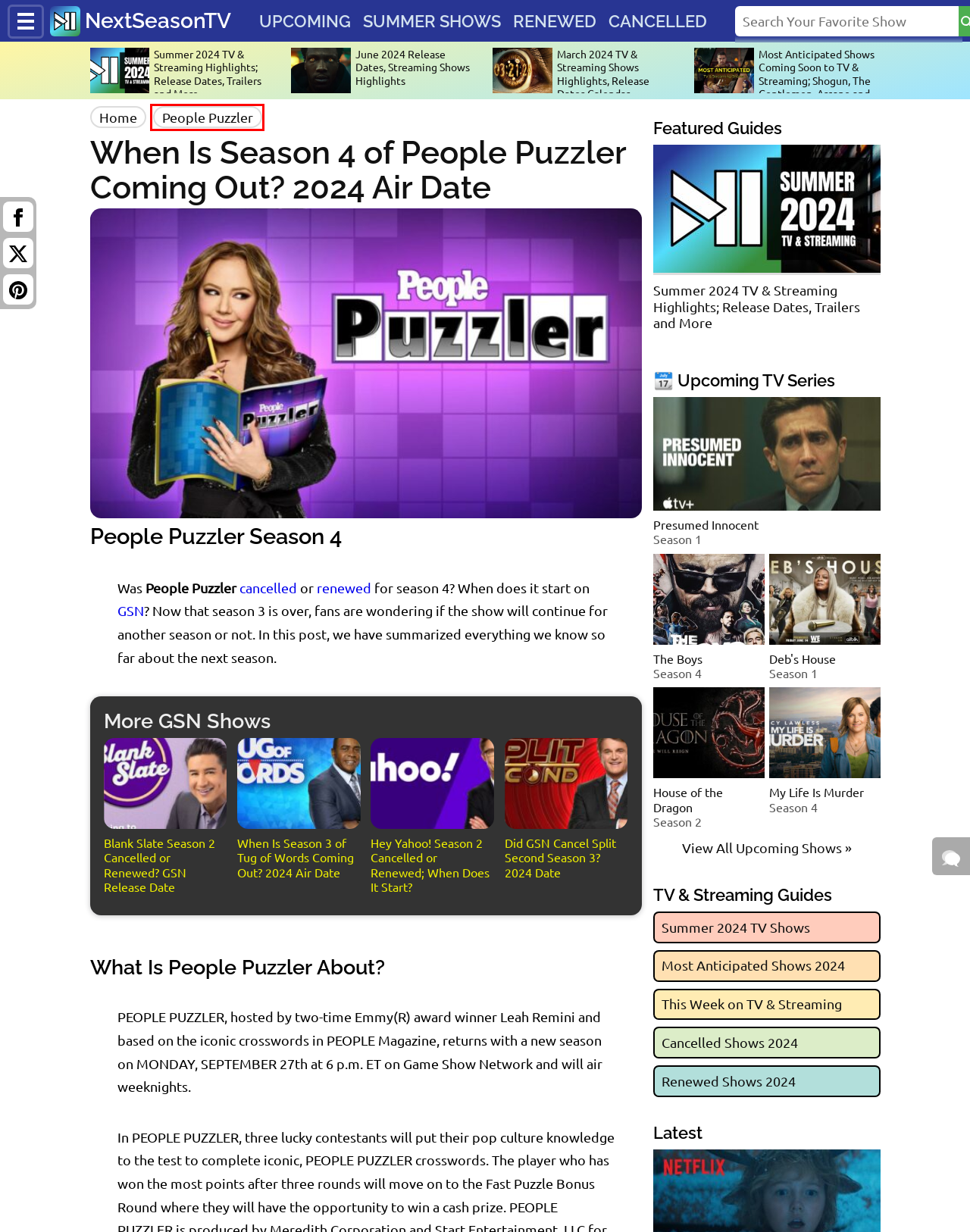A screenshot of a webpage is given, marked with a red bounding box around a UI element. Please select the most appropriate webpage description that fits the new page after clicking the highlighted element. Here are the candidates:
A. Hey Yahoo! Season 2 Cancelled or Renewed; When Does It Start? // NextSeasonTV
B. March 2024 TV & Streaming Shows Highlights, Release Dates Calendar // NextSeasonTV
C. Did GSN Cancel Split Second Season 3? 2024 Date // NextSeasonTV
D. People Puzzler Shows Release Dates, Cancelled or Renewed? 2024 // NextSeasonTV
E. Presumed Innocent Apple TV+ Release Date; When Does It Start? // NextSeasonTV
F. Deb's House ALLBLK Release Date; When Does It Start? // NextSeasonTV
G. Upcoming Shows 2024 // NextSeasonTV
H. When Does The Boys Season 4 Start? 2024 Release Date, Trailer & Updates // NextSeasonTV

D